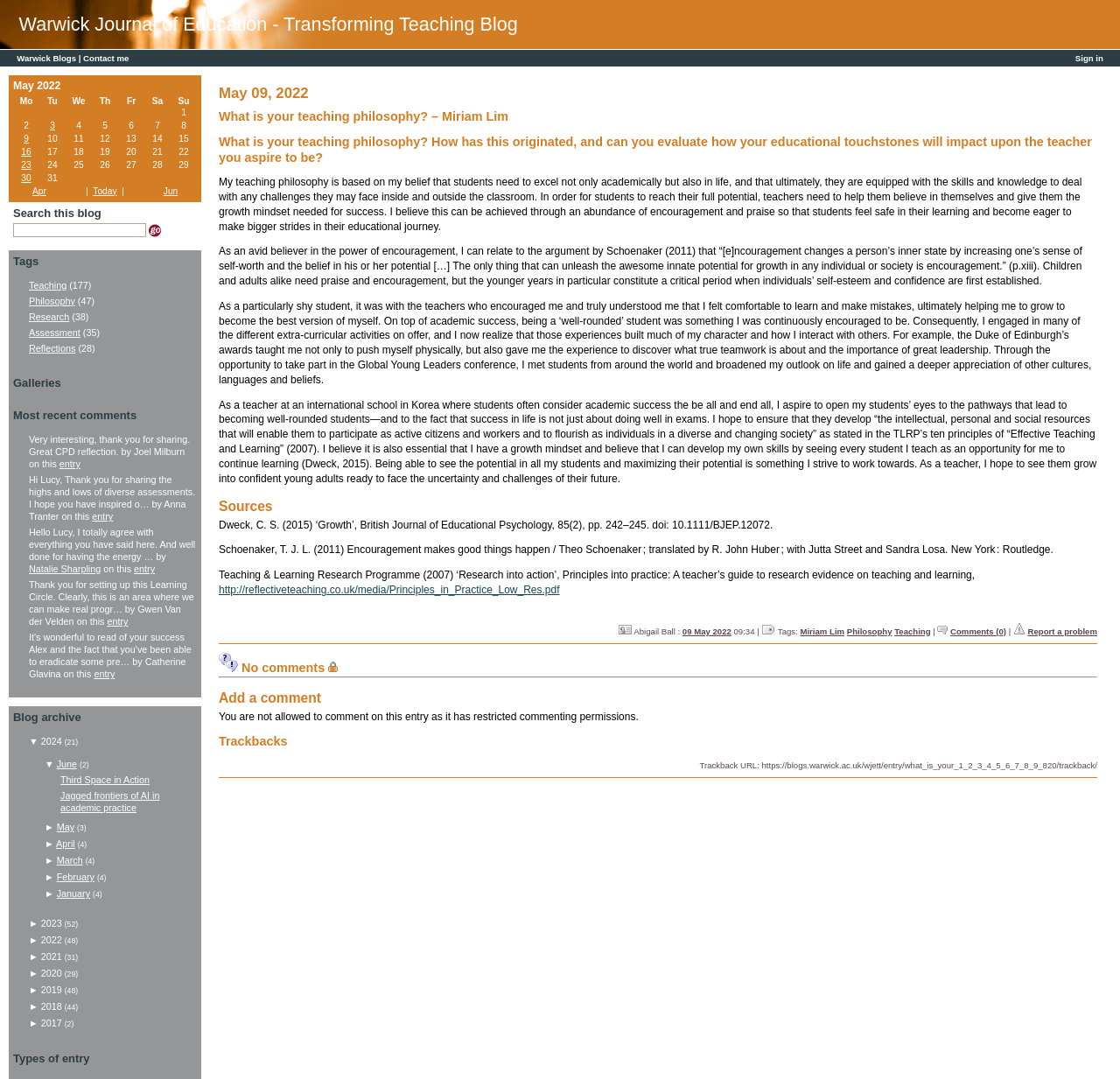Find the bounding box coordinates of the area to click in order to follow the instruction: "Click on the 'Contact me' link".

[0.074, 0.046, 0.115, 0.062]